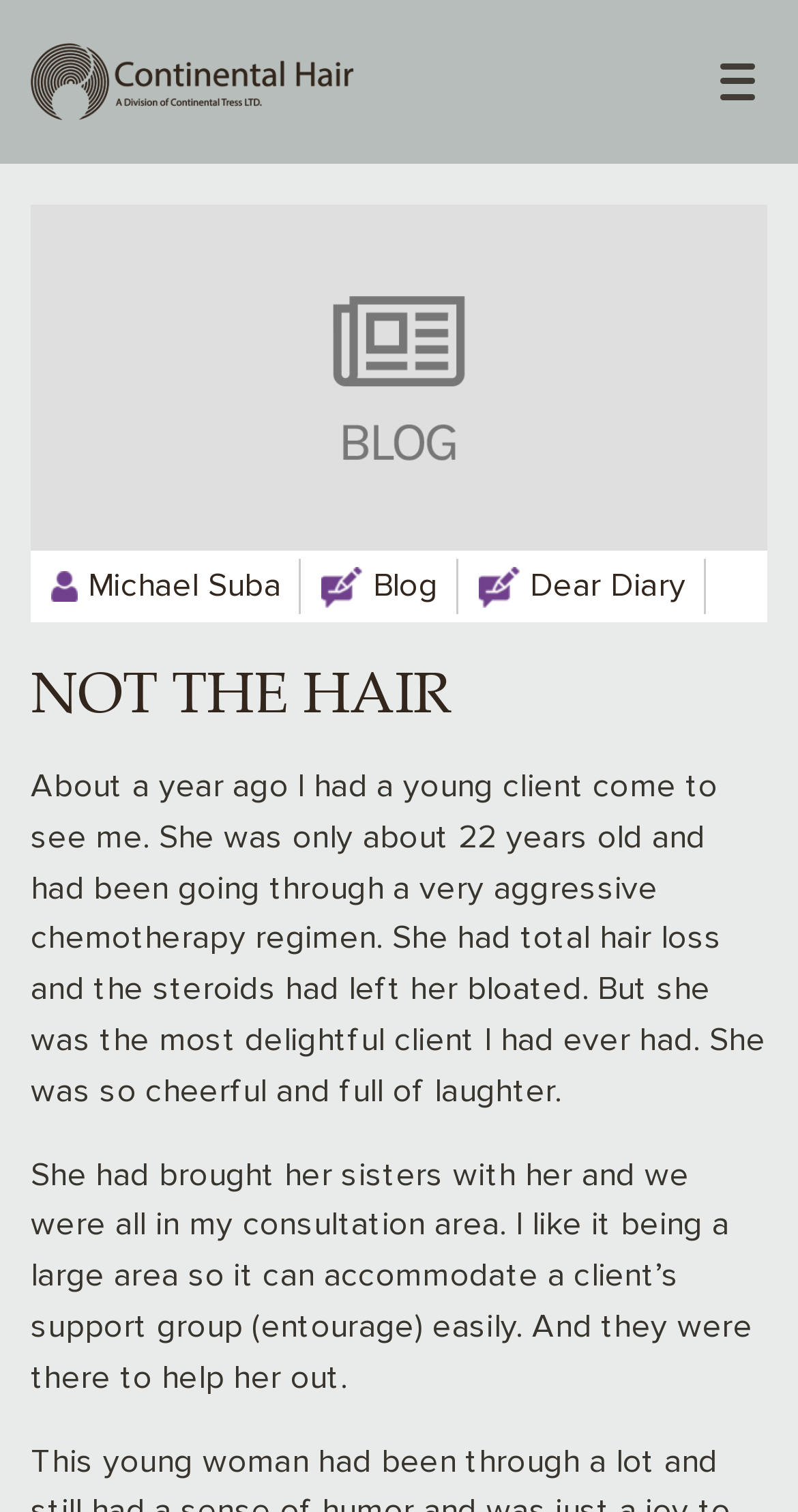What is the name of the author in the story?
Please respond to the question with as much detail as possible.

I read the story and found the author's name, Michael Suba, mentioned in the text.